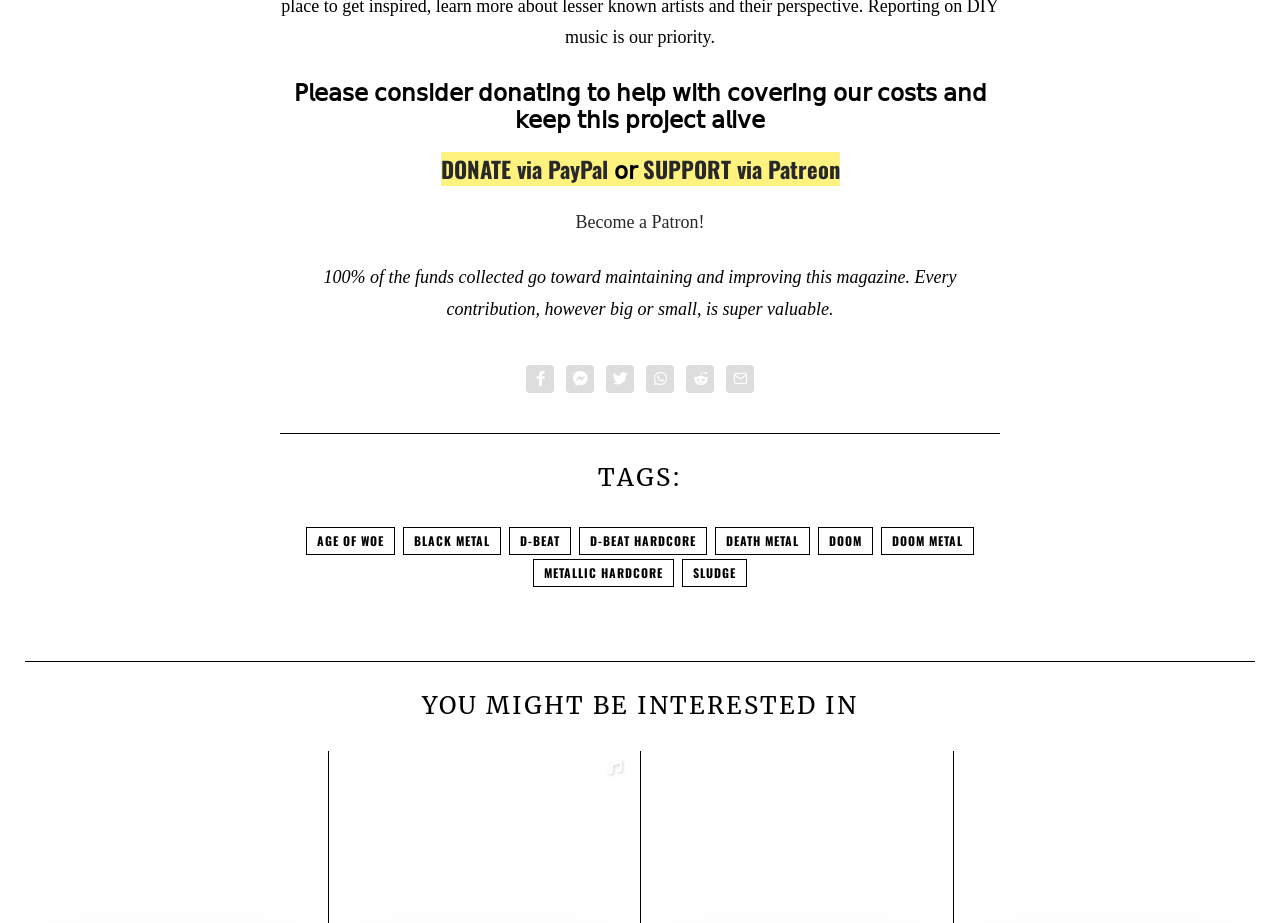Please find the bounding box coordinates of the element that you should click to achieve the following instruction: "Explore AGE OF WOE tag". The coordinates should be presented as four float numbers between 0 and 1: [left, top, right, bottom].

[0.239, 0.571, 0.309, 0.601]